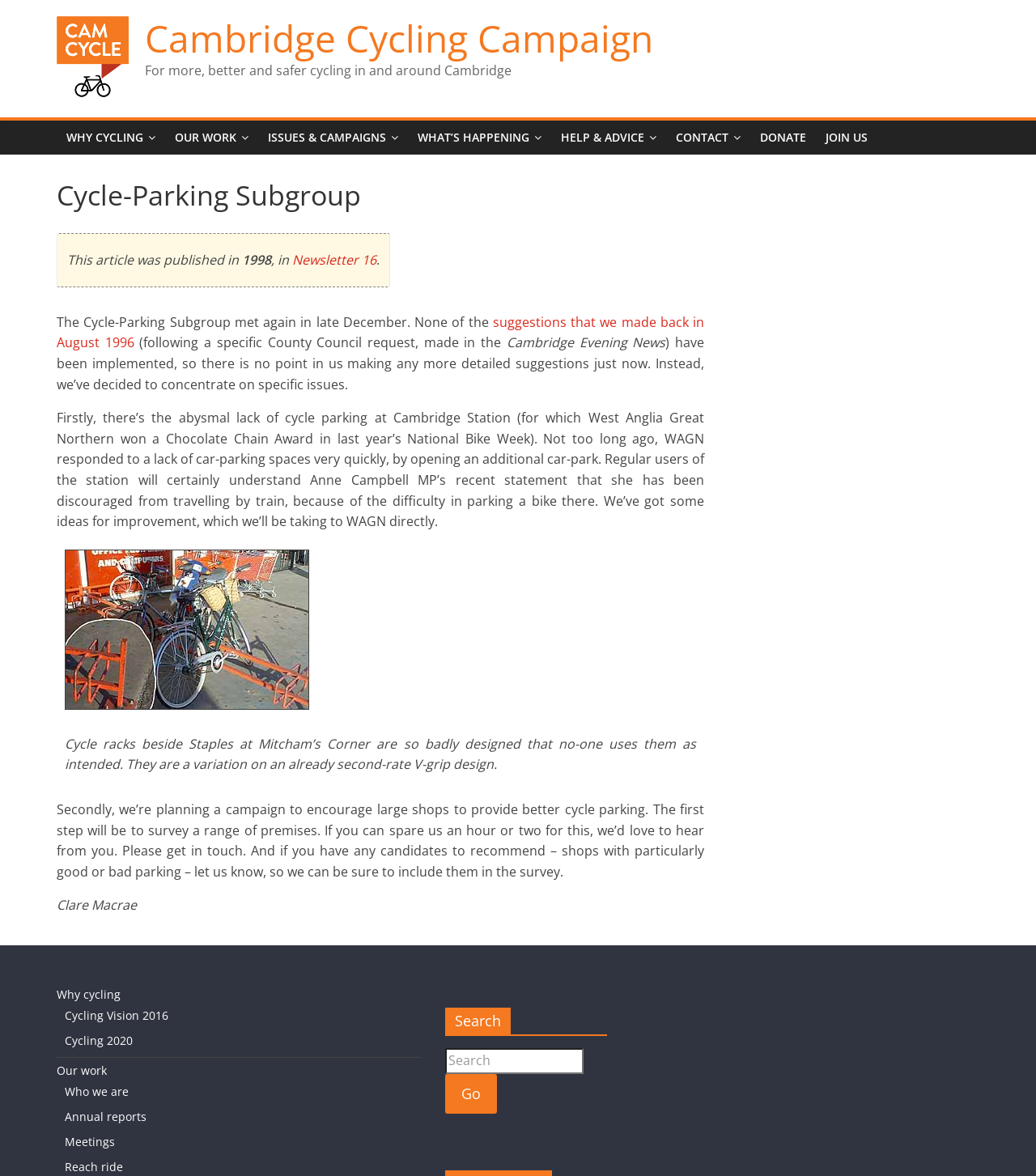Point out the bounding box coordinates of the section to click in order to follow this instruction: "Read the 'Cycle-Parking Subgroup' article".

[0.055, 0.152, 0.68, 0.193]